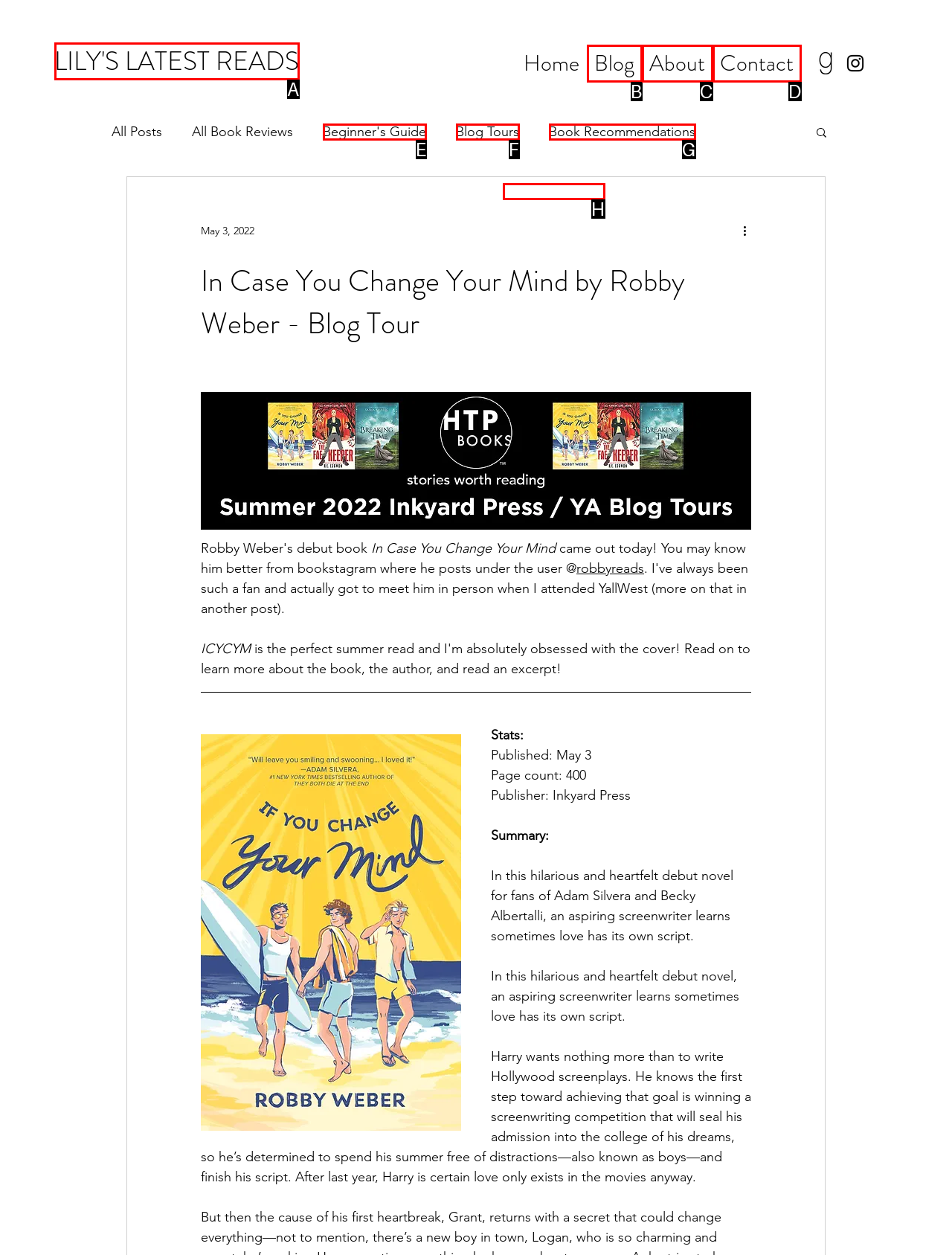Identify the UI element that best fits the description: Blog
Respond with the letter representing the correct option.

B